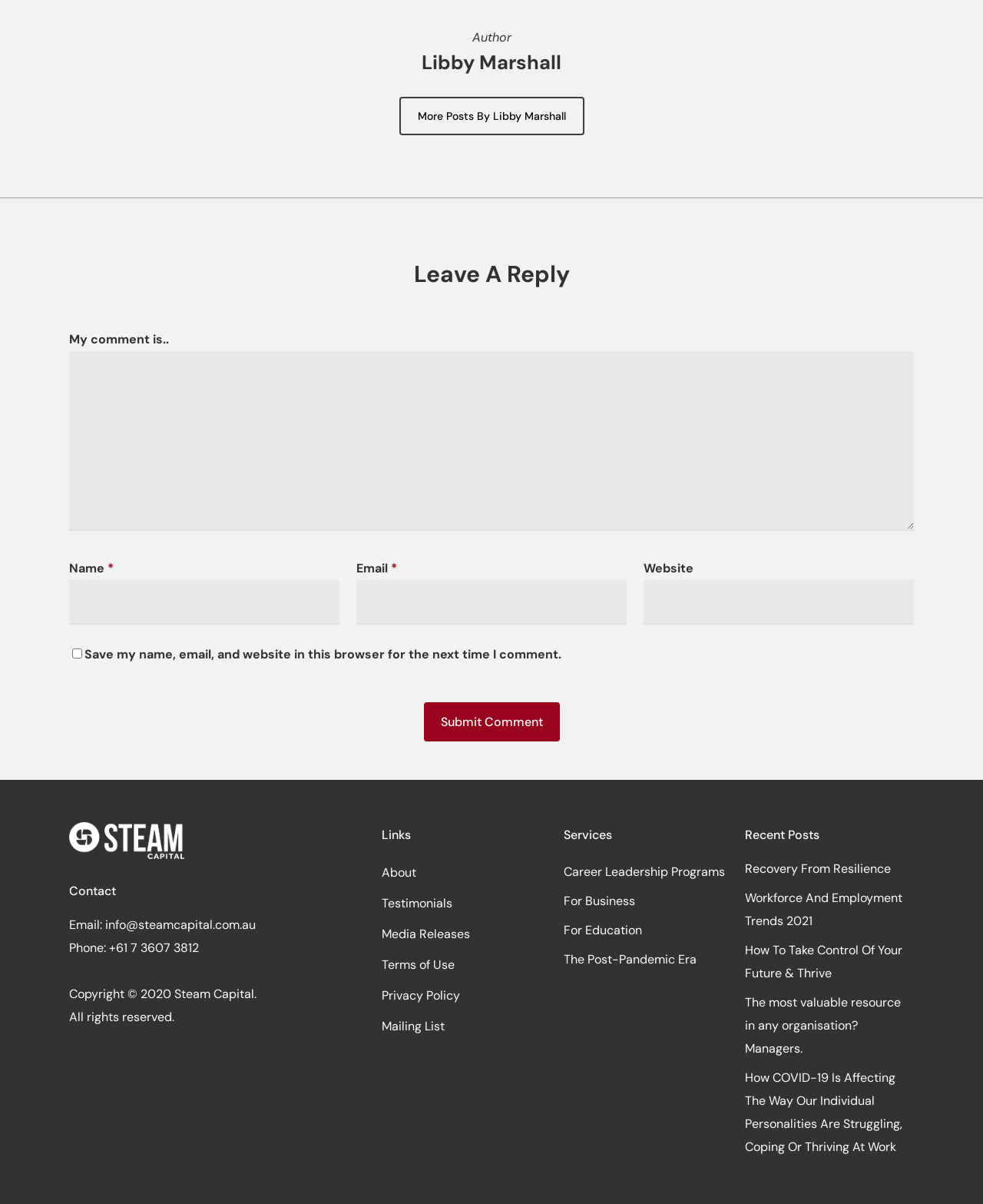Determine the bounding box coordinates of the region that needs to be clicked to achieve the task: "Leave a comment".

[0.07, 0.215, 0.93, 0.24]